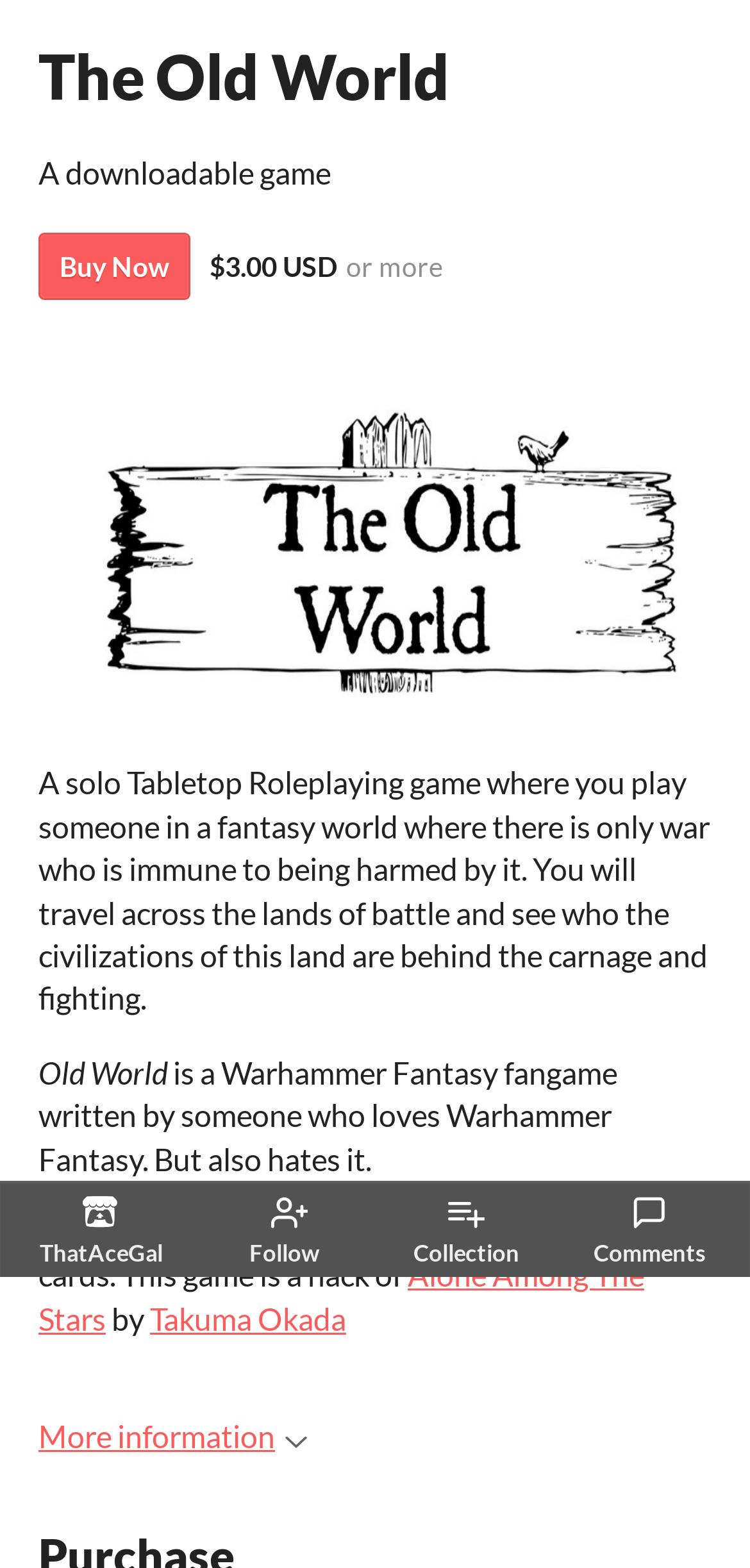Please identify the bounding box coordinates of the clickable area that will fulfill the following instruction: "Learn more about the game". The coordinates should be in the format of four float numbers between 0 and 1, i.e., [left, top, right, bottom].

[0.051, 0.904, 0.41, 0.927]